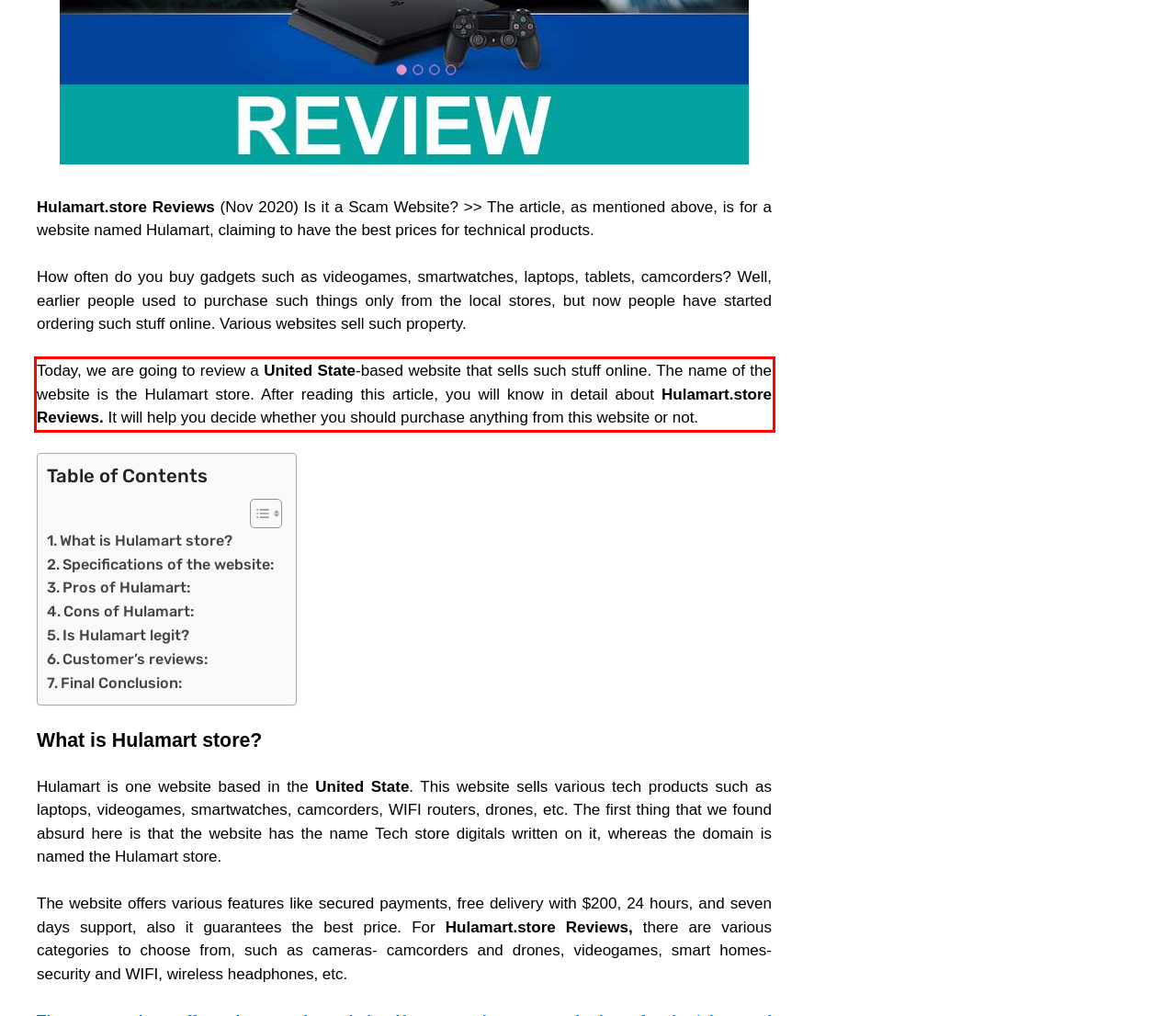Using the webpage screenshot, recognize and capture the text within the red bounding box.

Today, we are going to review a United State-based website that sells such stuff online. The name of the website is the Hulamart store. After reading this article, you will know in detail about Hulamart.store Reviews. It will help you decide whether you should purchase anything from this website or not.